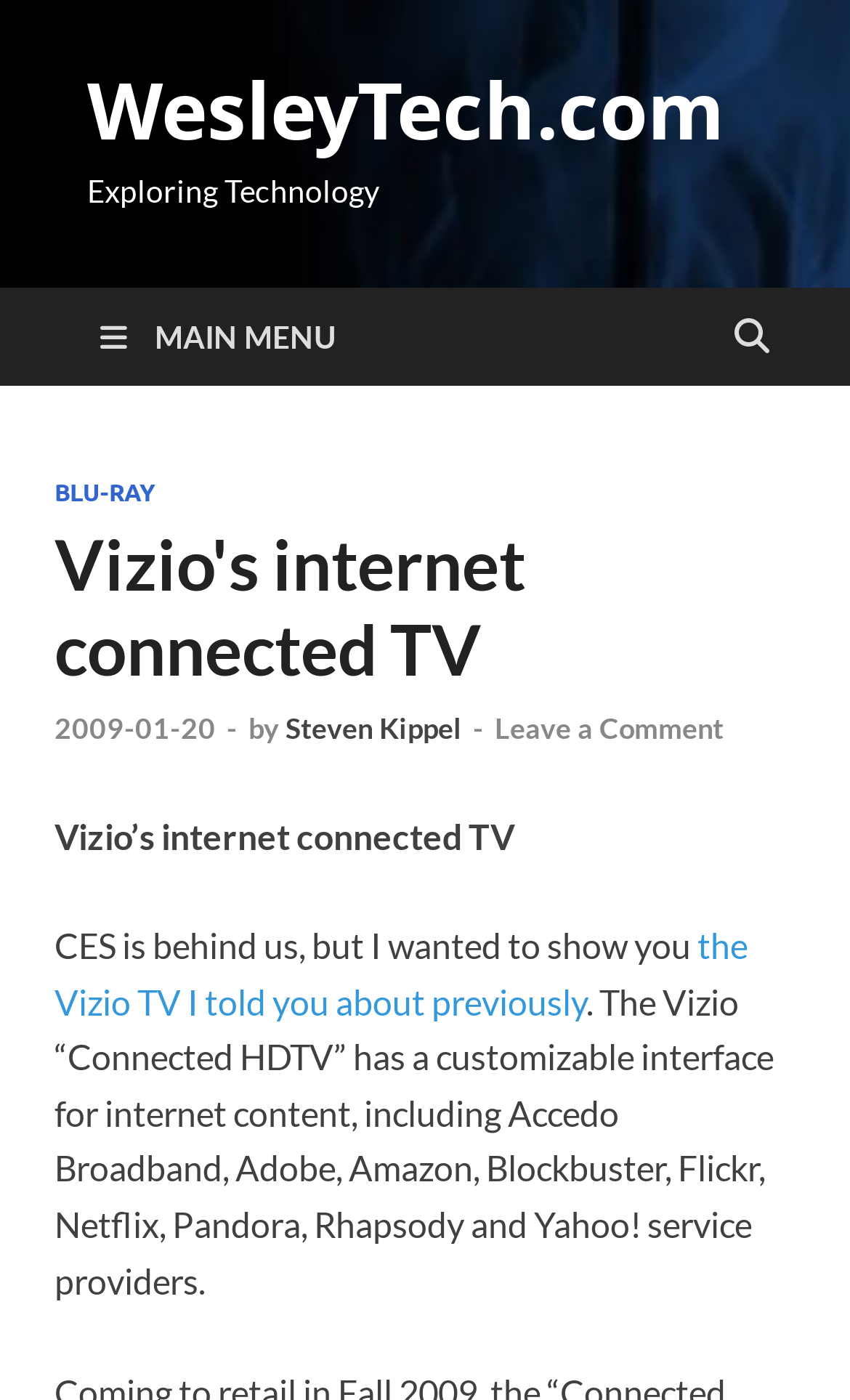What is the name of the website?
Deliver a detailed and extensive answer to the question.

The name of the website can be found at the top of the webpage, where it says 'WesleyTech.com' in a link format.